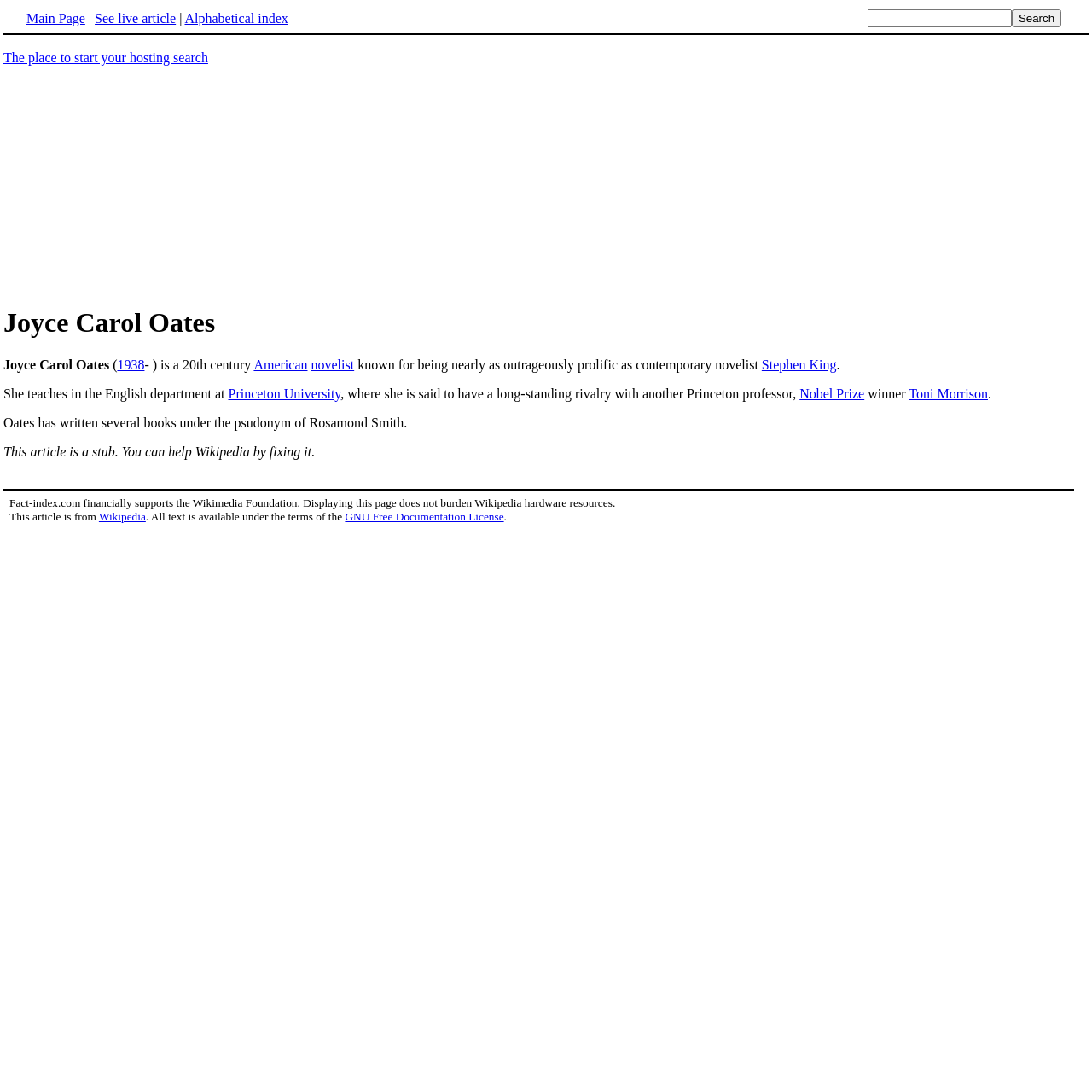Locate the bounding box coordinates of the UI element described by: "See live article". The bounding box coordinates should consist of four float numbers between 0 and 1, i.e., [left, top, right, bottom].

[0.087, 0.01, 0.161, 0.023]